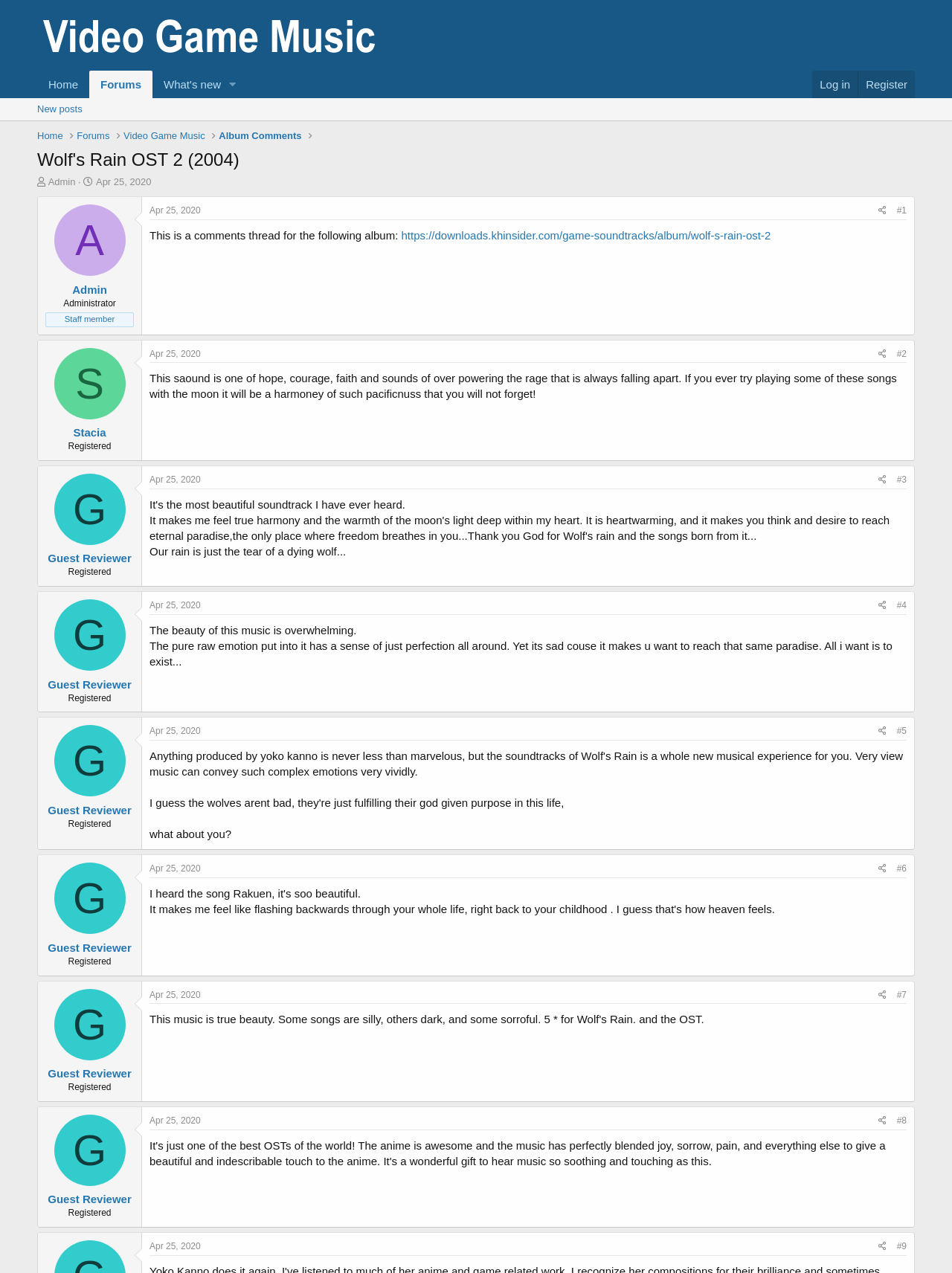Answer the question in a single word or phrase:
What is the username of the user who started the thread?

Admin